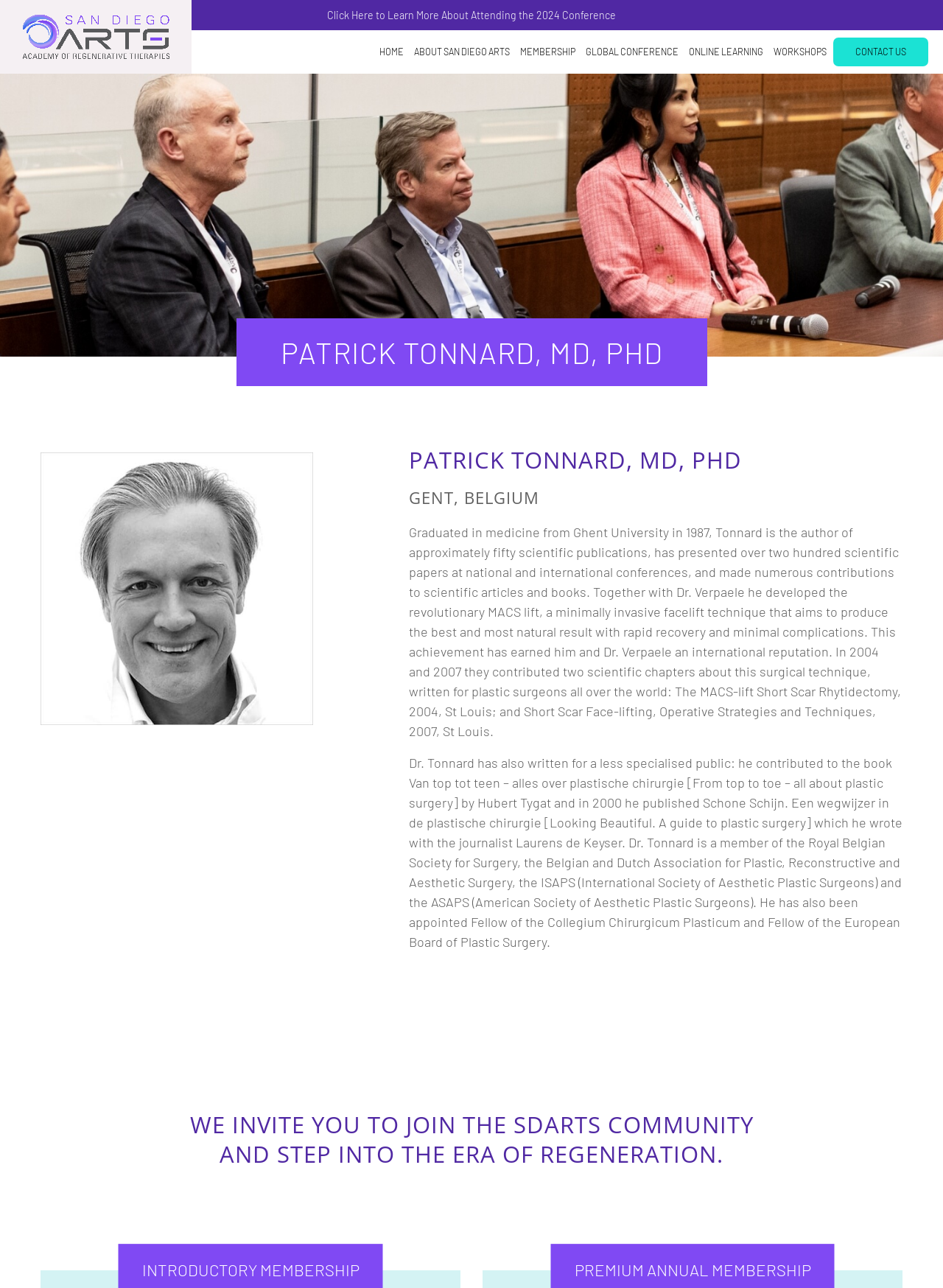Answer the question in one word or a short phrase:
What is the location of Dr. Tonnard's graduation in medicine?

Ghent University